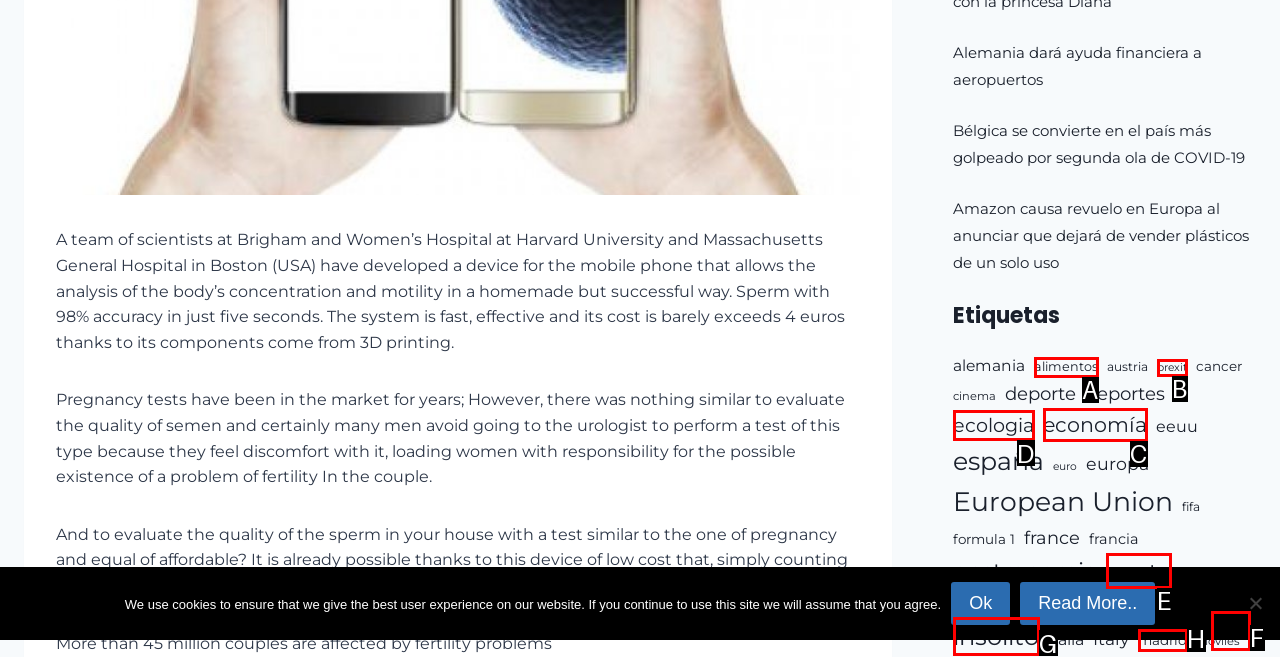From the provided options, pick the HTML element that matches the description: Scroll hacia arriba. Respond with the letter corresponding to your choice.

F